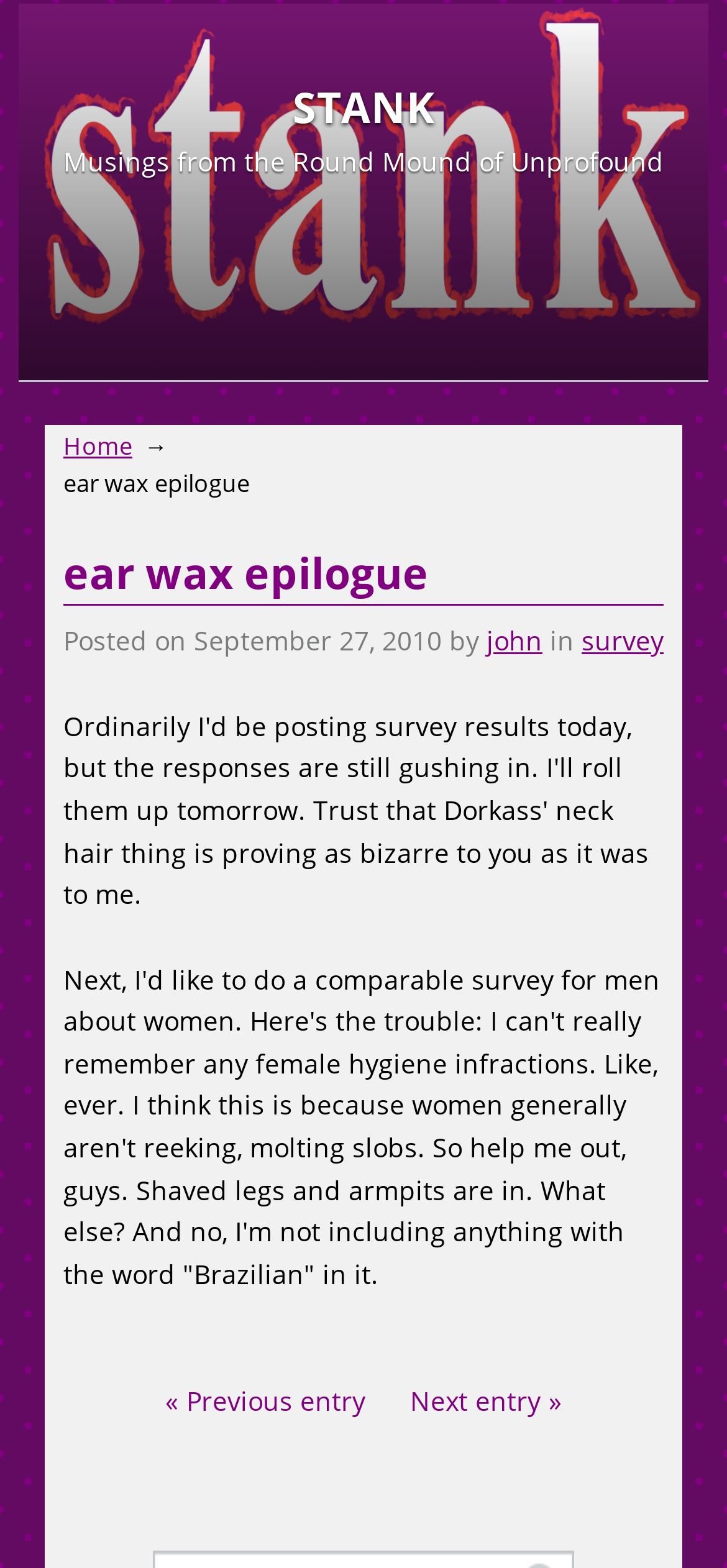Show the bounding box coordinates for the HTML element described as: "survey".

[0.8, 0.397, 0.913, 0.42]